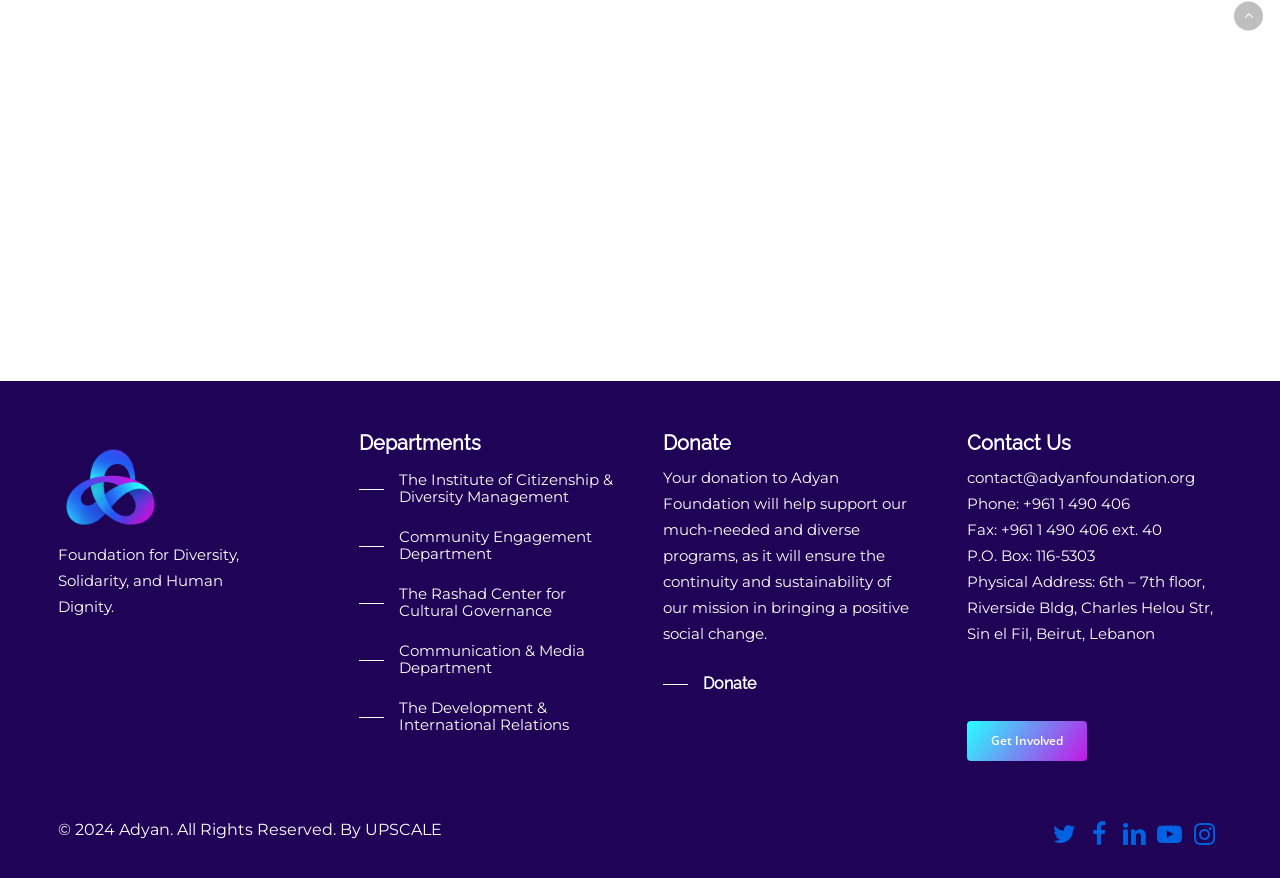Please find the bounding box coordinates of the element that needs to be clicked to perform the following instruction: "Donate to Adyan Foundation". The bounding box coordinates should be four float numbers between 0 and 1, represented as [left, top, right, bottom].

[0.518, 0.764, 0.591, 0.793]